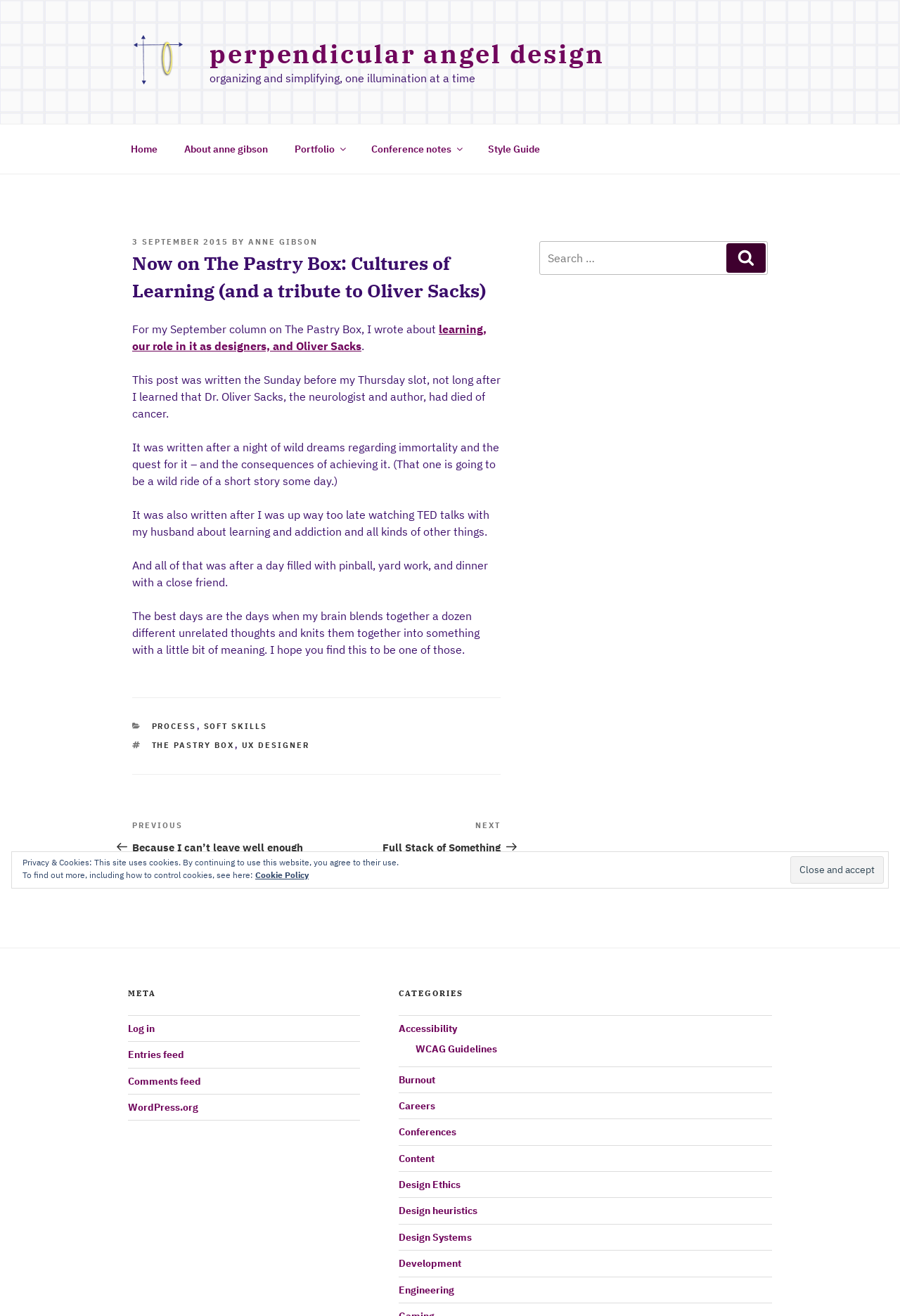Determine the bounding box coordinates of the area to click in order to meet this instruction: "Read the article 'Now on The Pastry Box: Cultures of Learning (and a tribute to Oliver Sacks)'".

[0.147, 0.19, 0.556, 0.231]